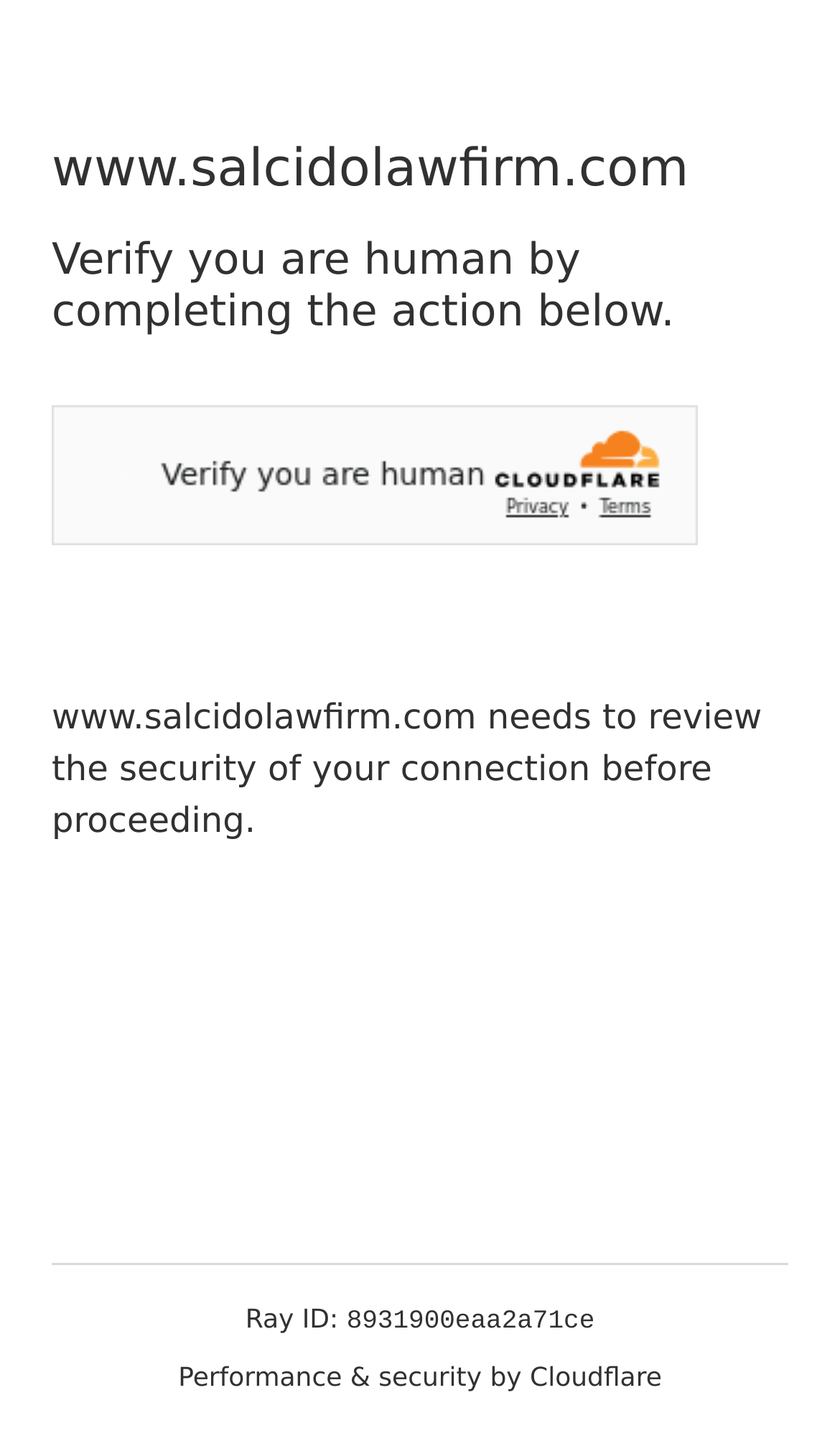What is providing performance and security?
Answer the question based on the image using a single word or a brief phrase.

Cloudflare